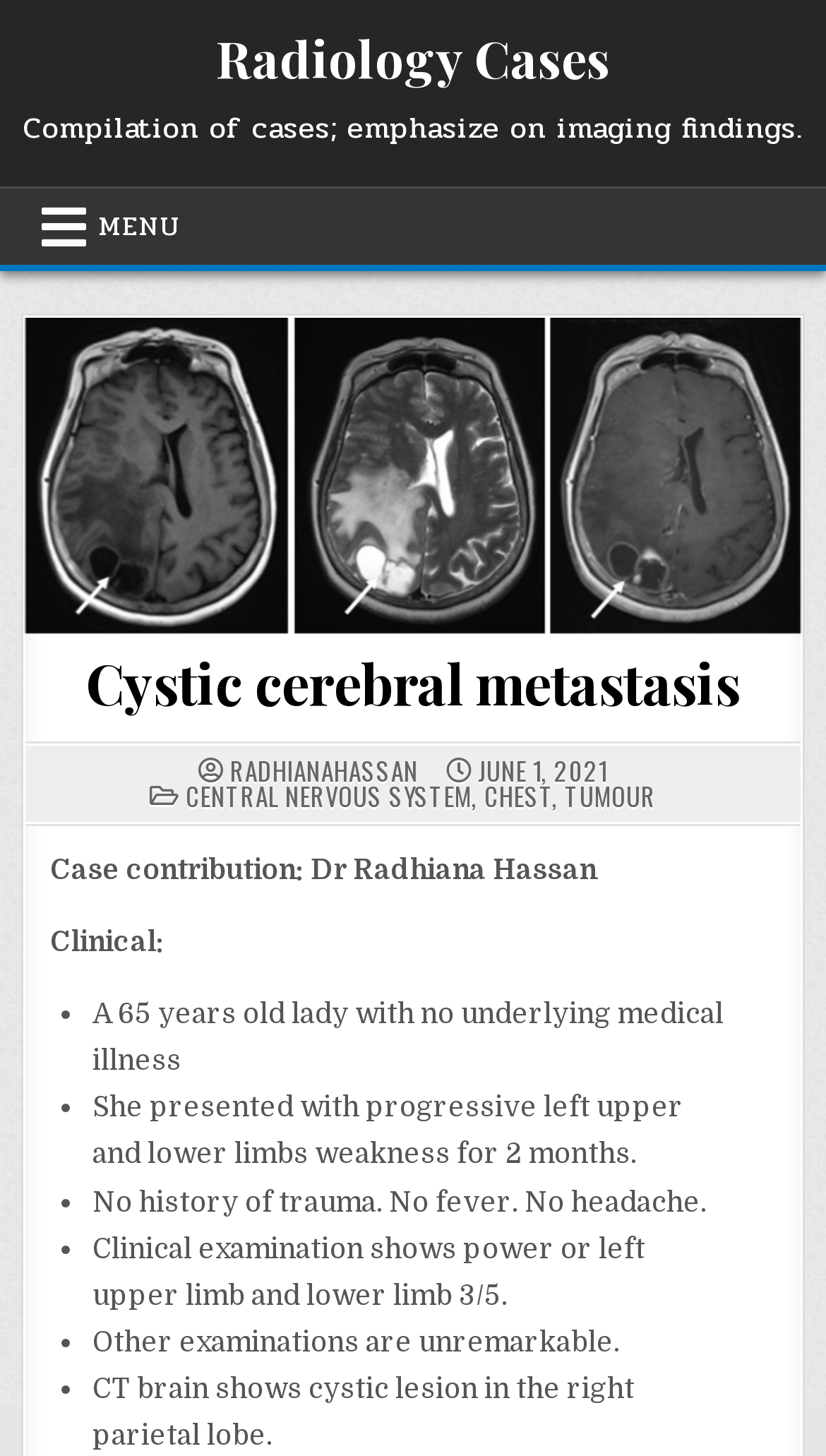Determine the title of the webpage and give its text content.

Cystic cerebral metastasis